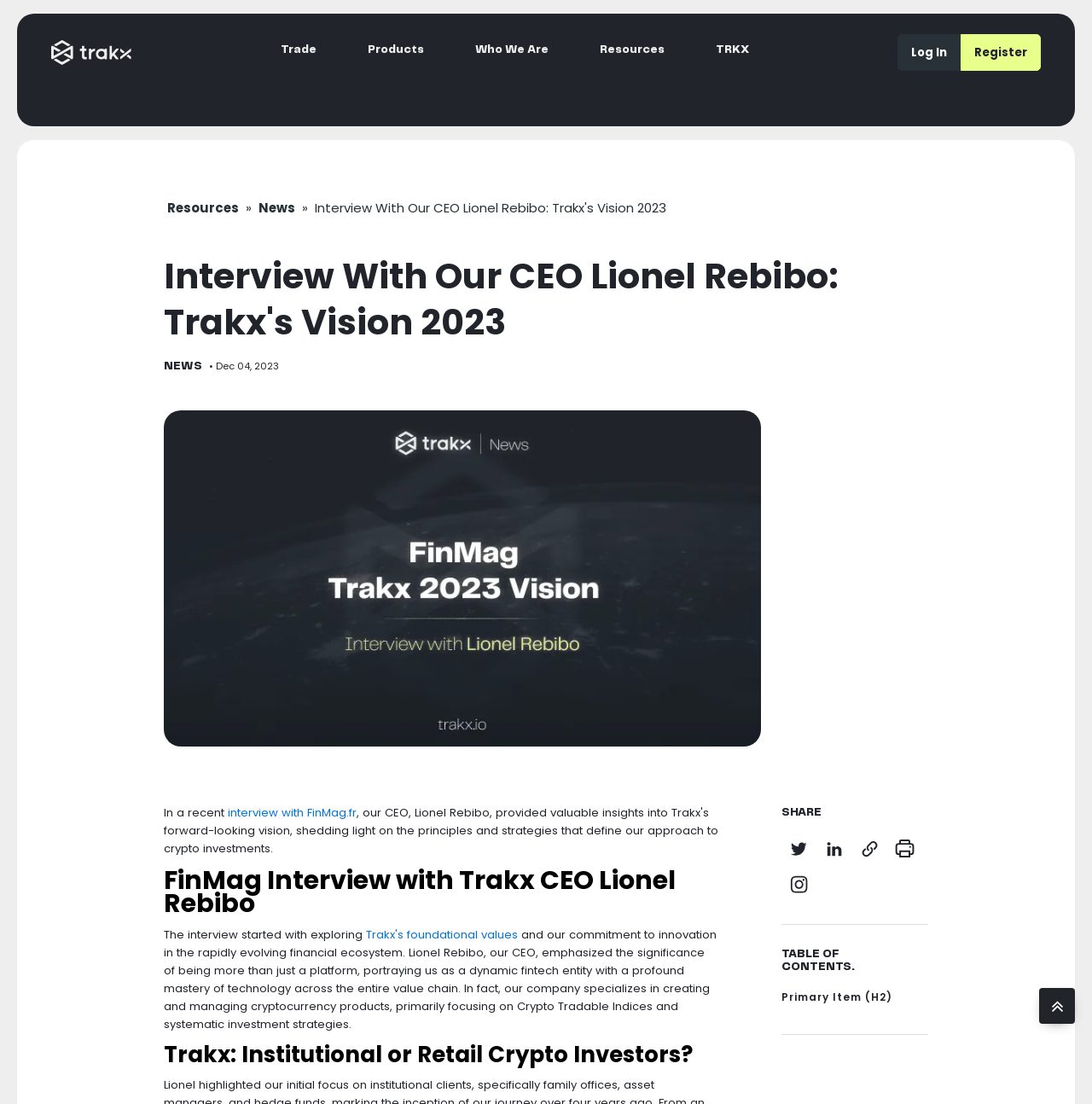How many social media share options are available?
Utilize the image to construct a detailed and well-explained answer.

The answer can be found by counting the social media share links and images, which are 'twitter share', 'linkedin share', 'Share Instagram', and 'Copy Url'.